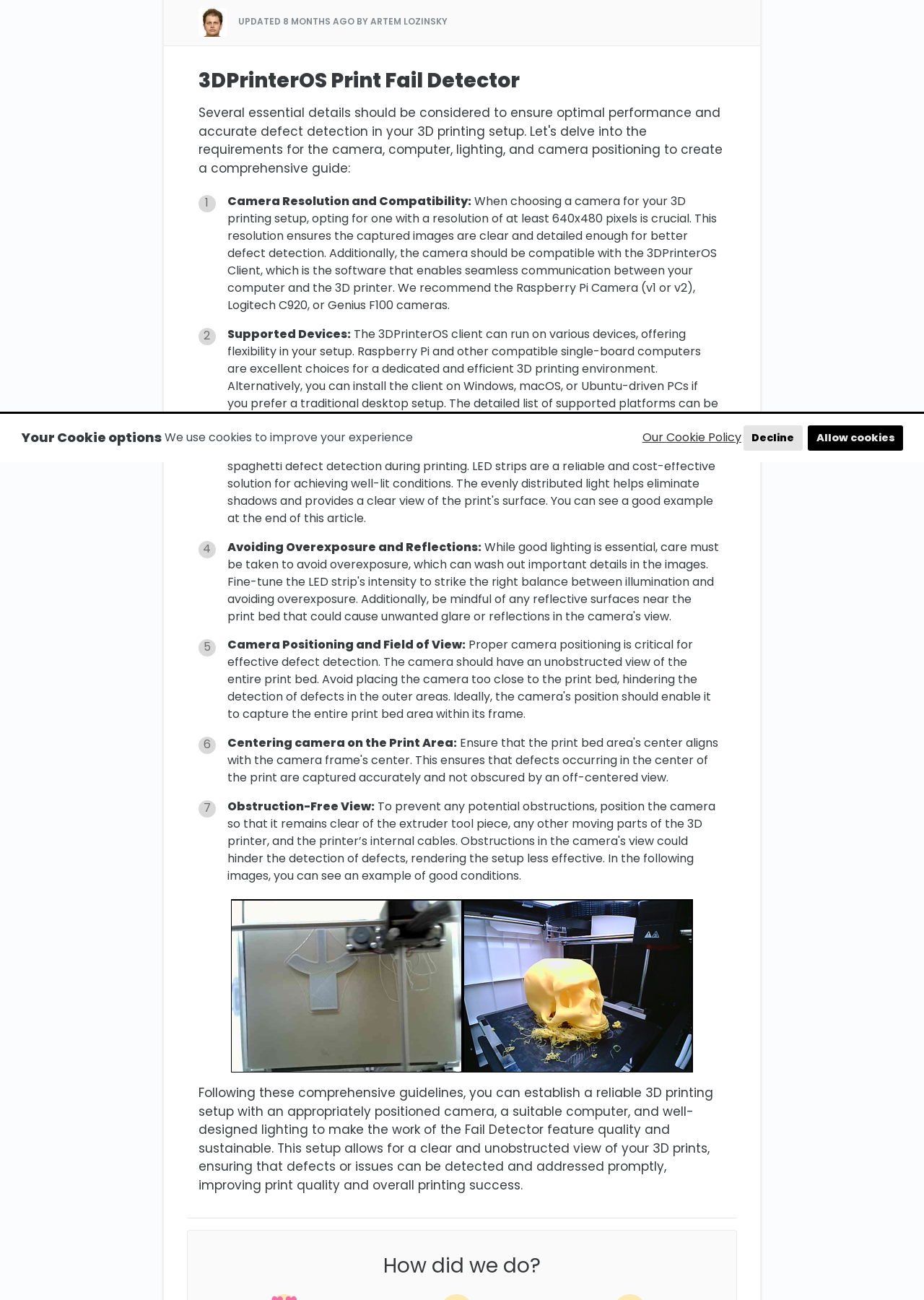Locate the bounding box of the UI element described by: "Our Cookie Policy" in the given webpage screenshot.

[0.693, 0.328, 0.805, 0.345]